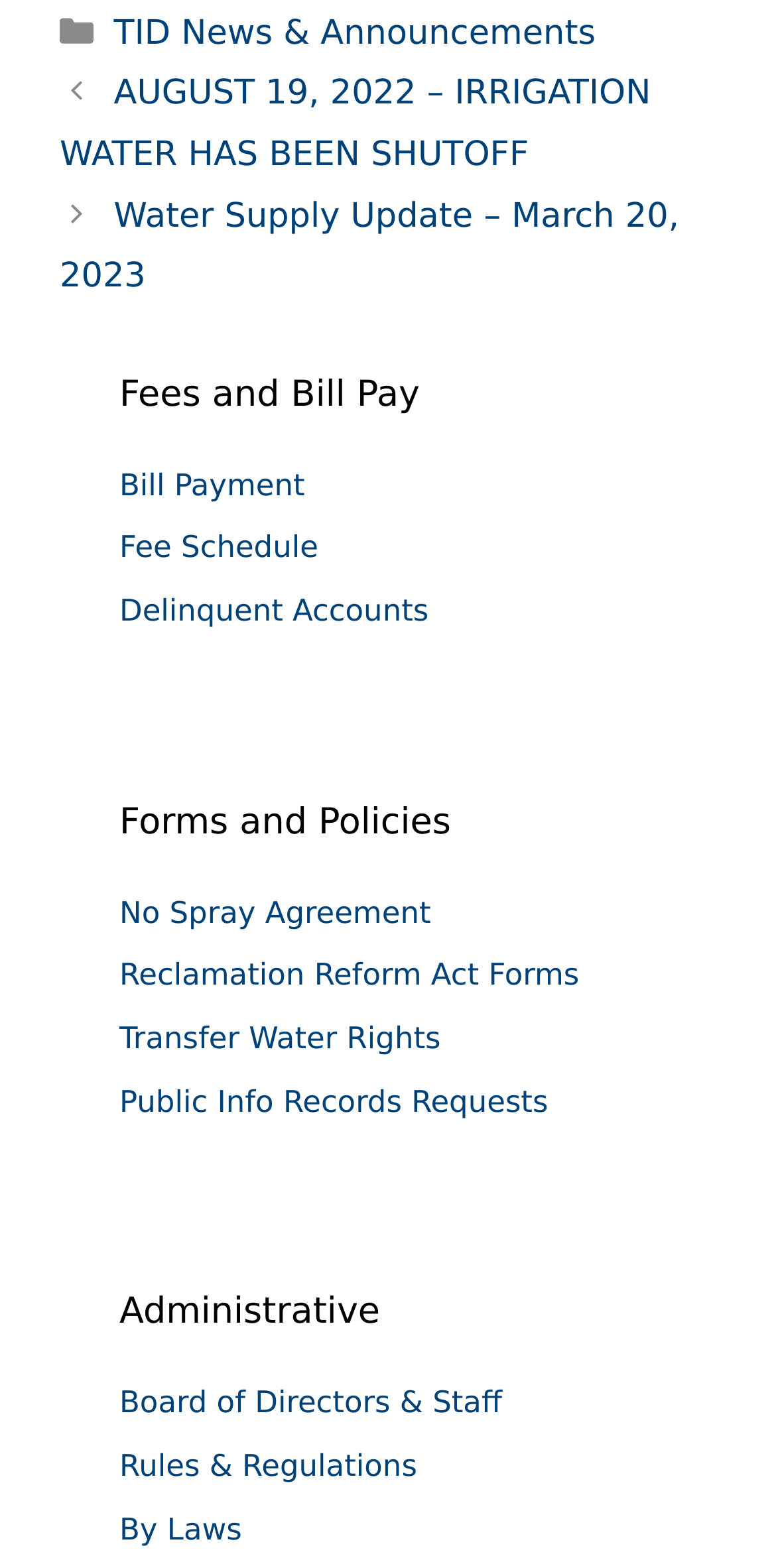Highlight the bounding box of the UI element that corresponds to this description: "Bill Payment".

[0.154, 0.298, 0.393, 0.321]